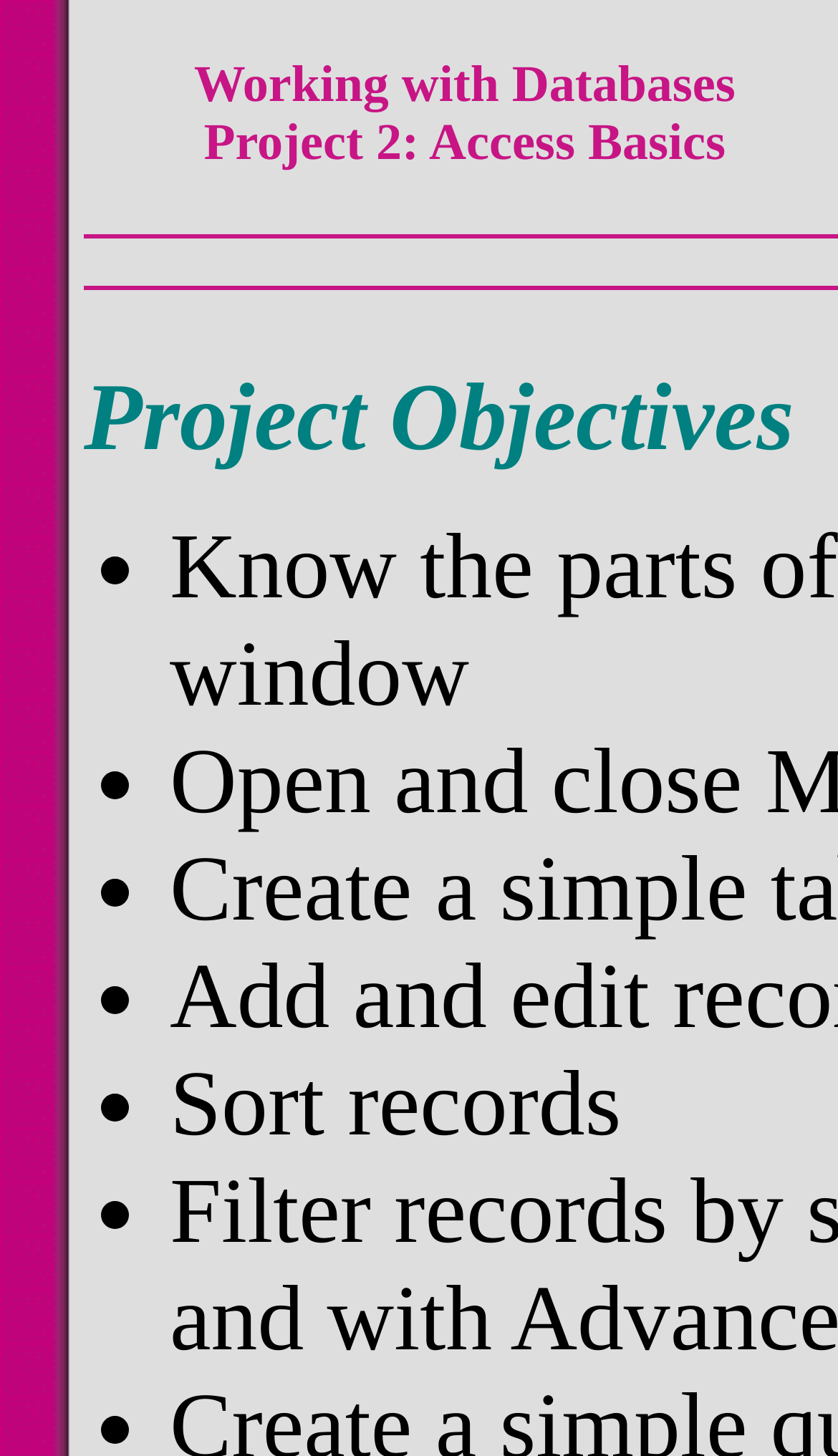Give a one-word or short phrase answer to the question: 
What is the first item in the list?

Sort records